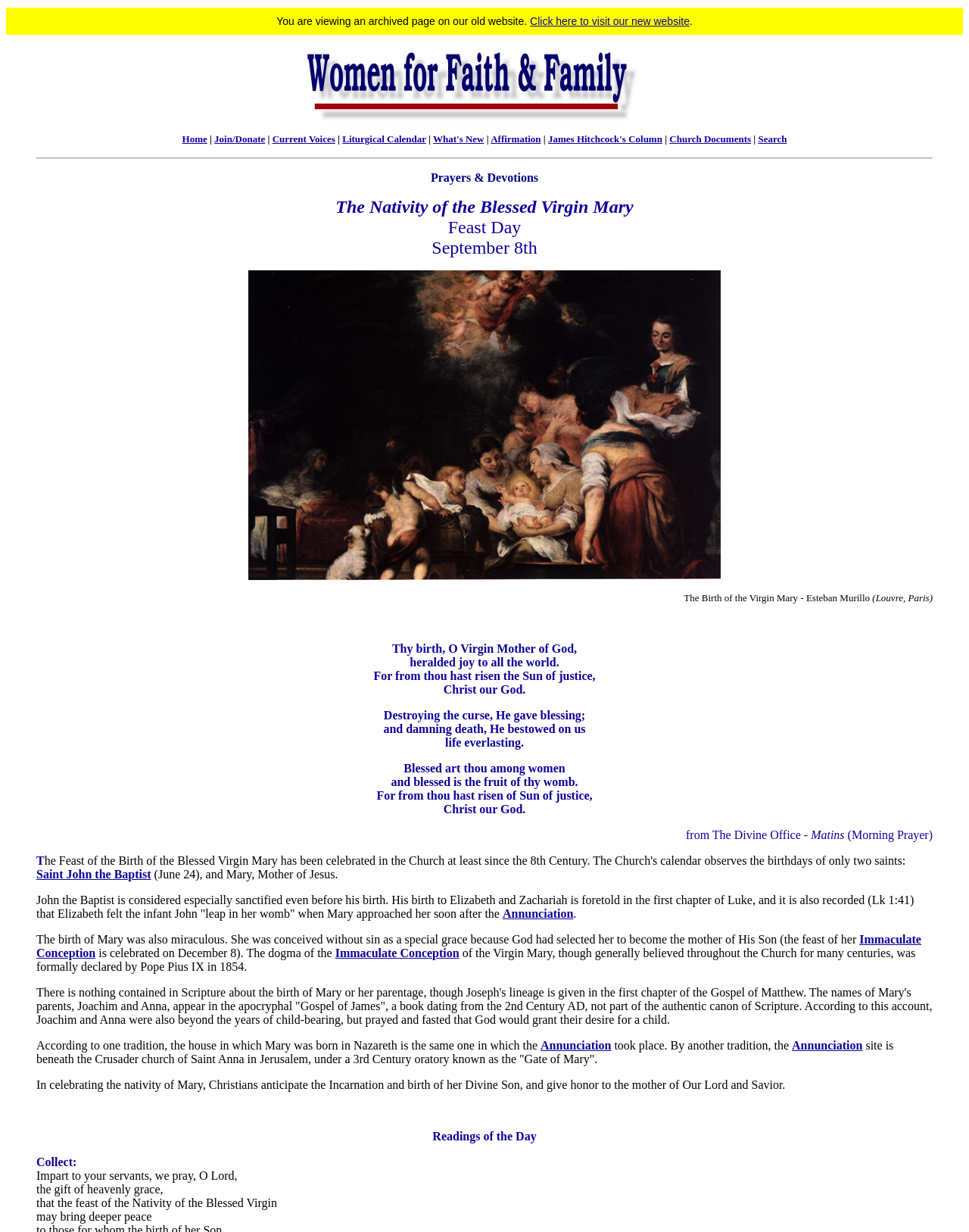What is the name of the gospel that mentions the birth of John the Baptist?
Give a one-word or short phrase answer based on the image.

Luke